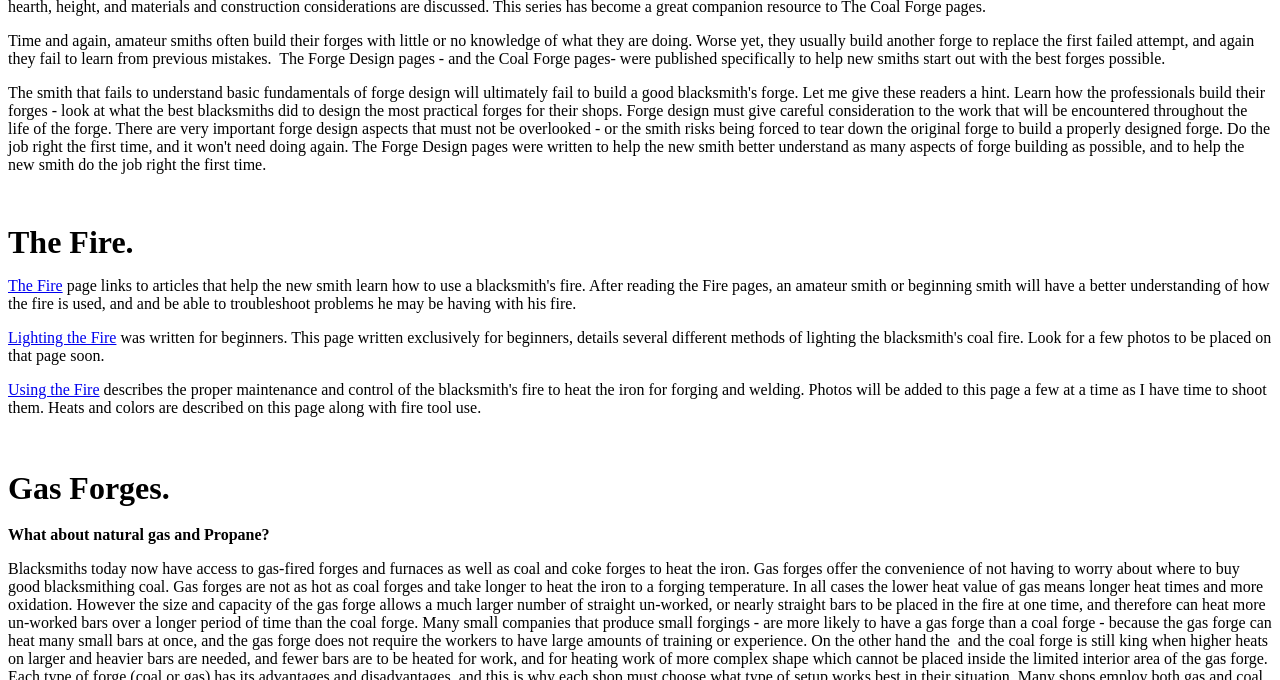From the webpage screenshot, predict the bounding box coordinates (top-left x, top-left y, bottom-right x, bottom-right y) for the UI element described here: Lighting the Fire

[0.006, 0.484, 0.091, 0.509]